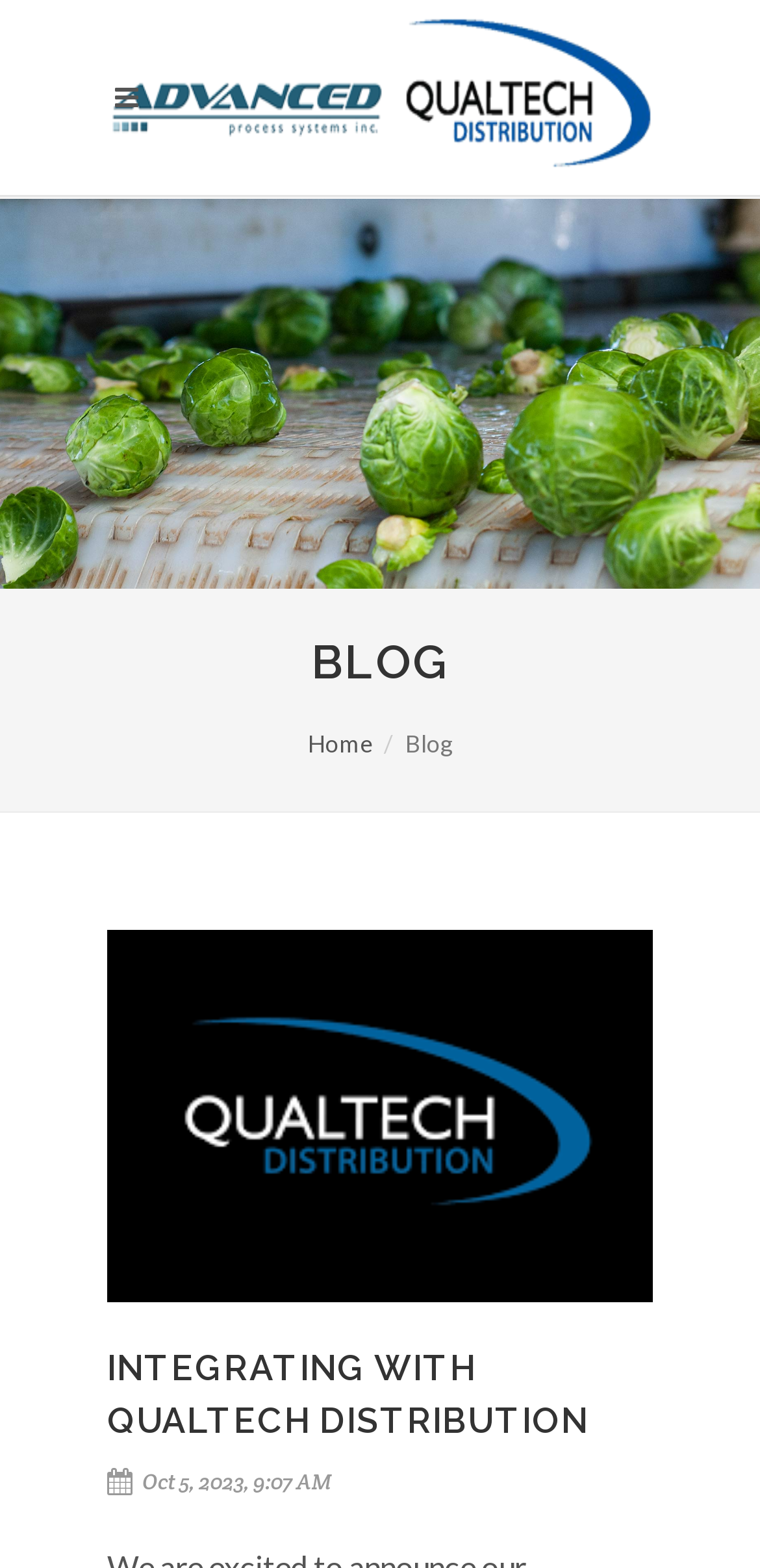Using the given element description, provide the bounding box coordinates (top-left x, top-left y, bottom-right x, bottom-right y) for the corresponding UI element in the screenshot: Integrating With Qualtech Distribution

[0.141, 0.859, 0.774, 0.919]